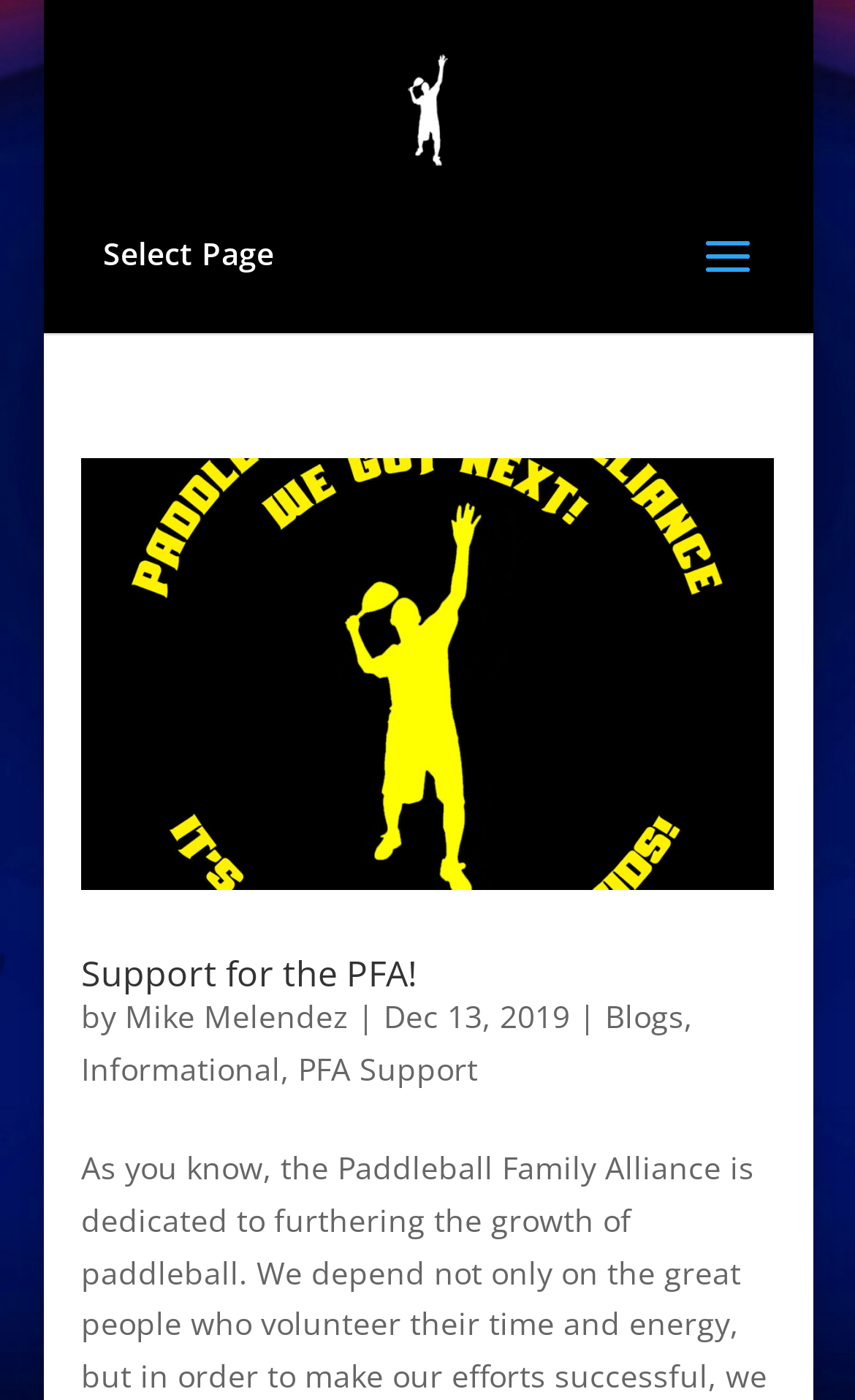Identify the bounding box for the given UI element using the description provided. Coordinates should be in the format (top-left x, top-left y, bottom-right x, bottom-right y) and must be between 0 and 1. Here is the description: cacc@cacc.org.nz

None